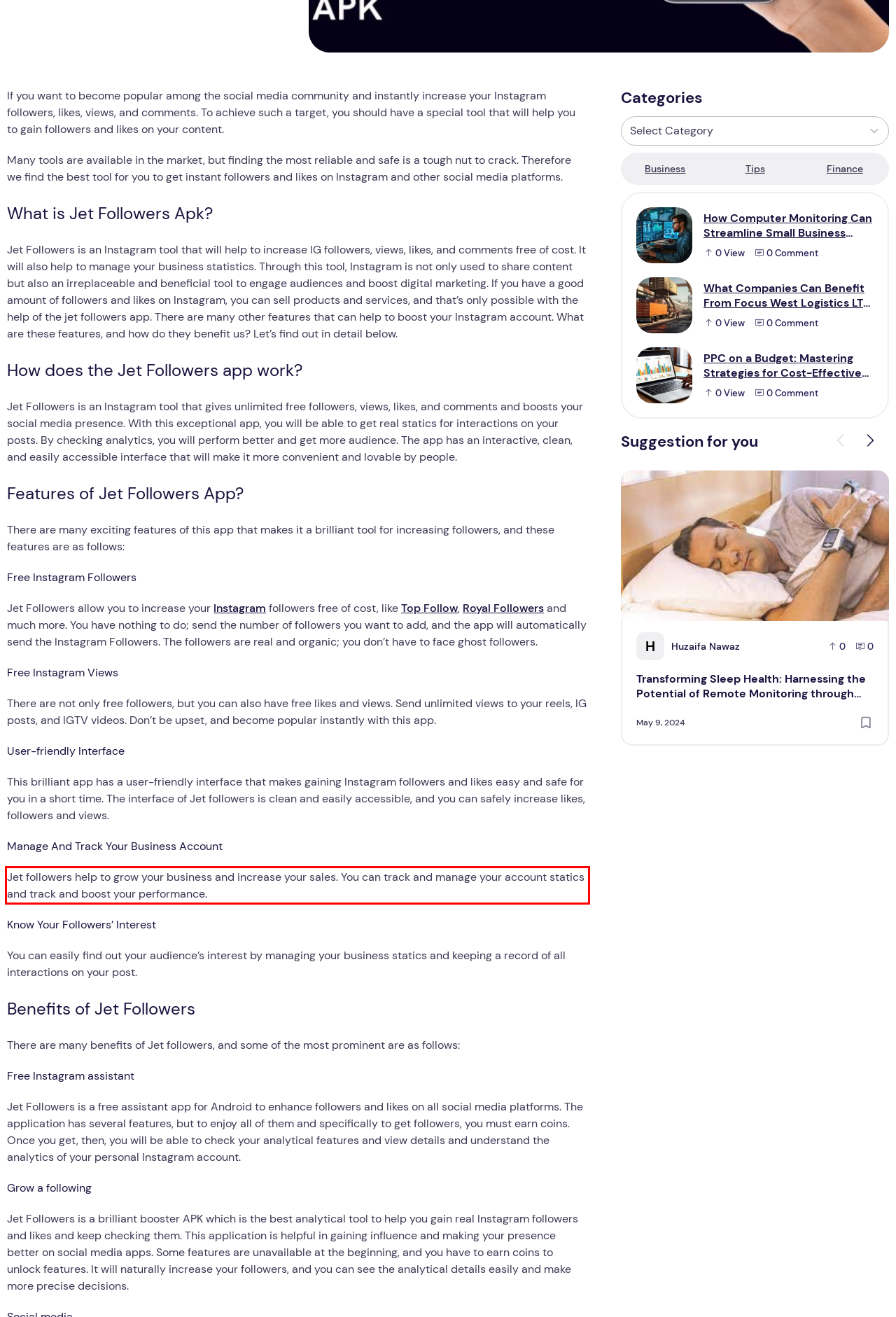Given the screenshot of the webpage, identify the red bounding box, and recognize the text content inside that red bounding box.

Jet followers help to grow your business and increase your sales. You can track and manage your account statics and track and boost your performance.